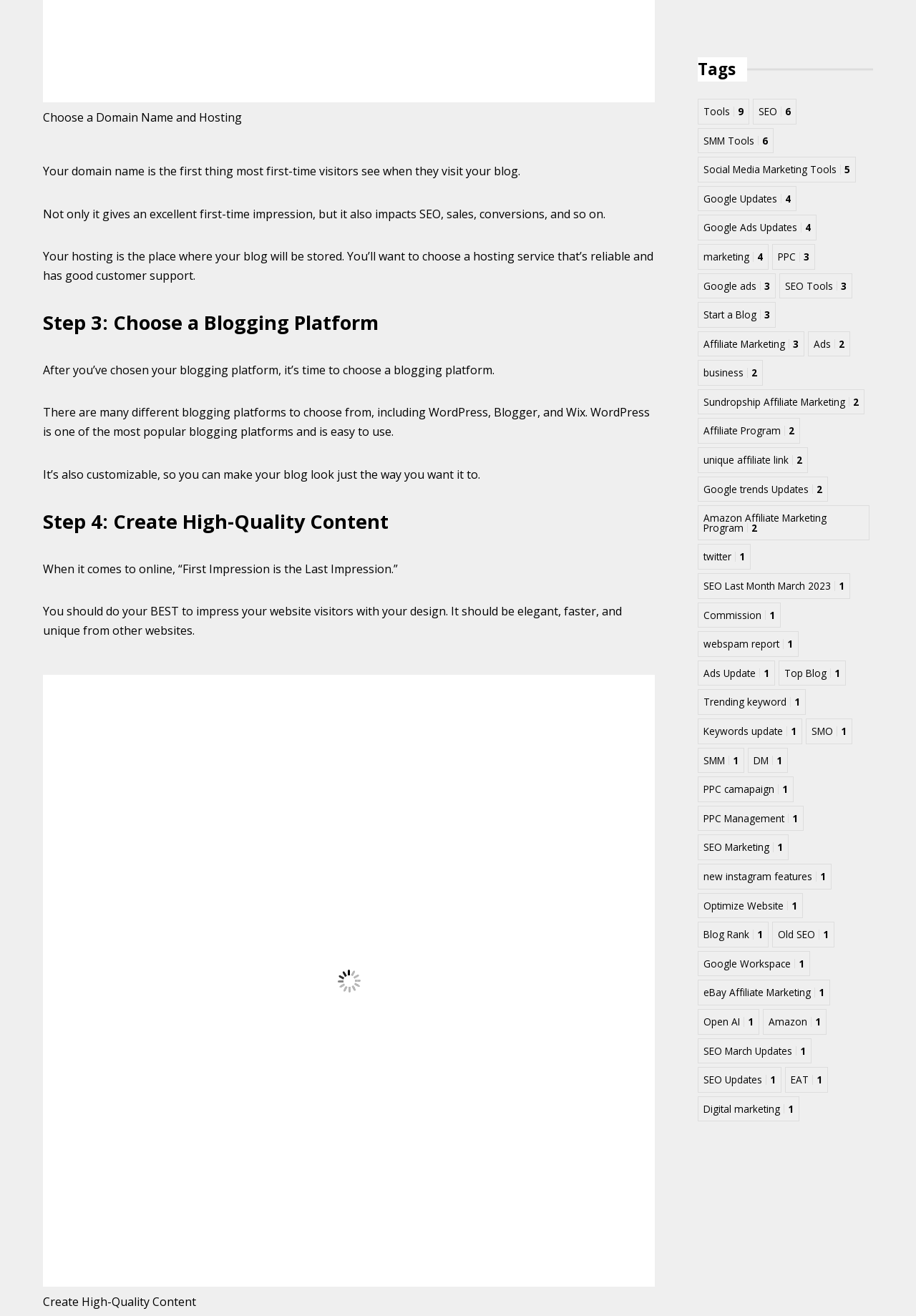Find the bounding box coordinates for the area that should be clicked to accomplish the instruction: "Click on 'Tools 9 items'".

[0.762, 0.075, 0.818, 0.094]